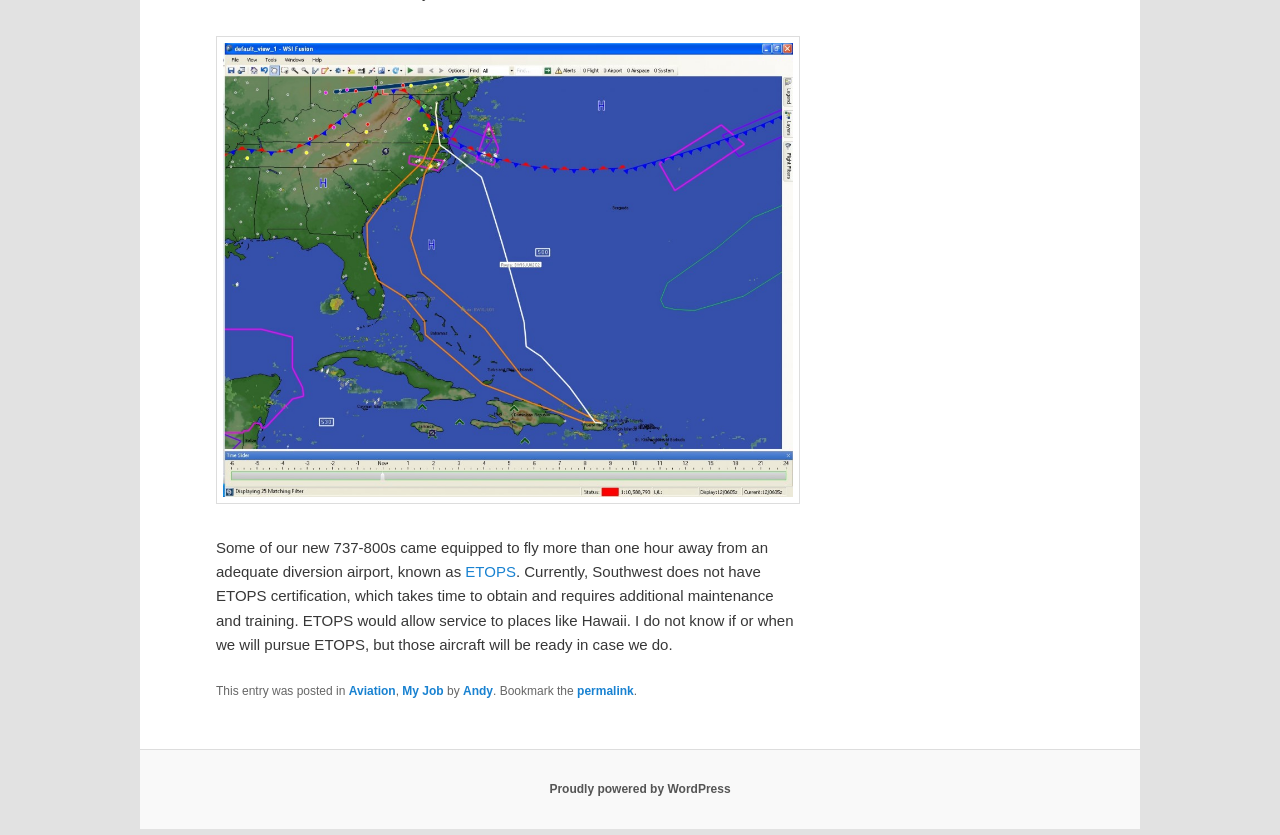Find the bounding box coordinates corresponding to the UI element with the description: "Newsletter sign up". The coordinates should be formatted as [left, top, right, bottom], with values as floats between 0 and 1.

None